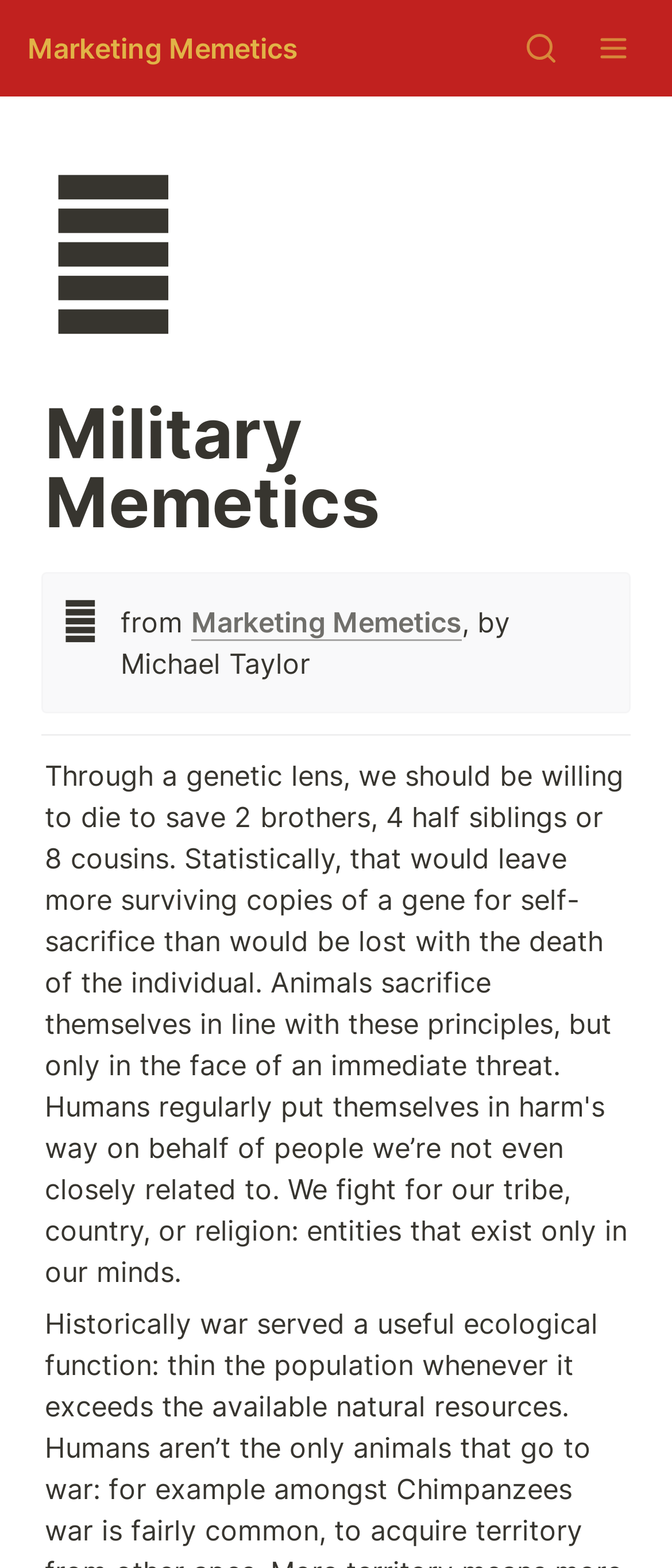Please predict the bounding box coordinates (top-left x, top-left y, bottom-right x, bottom-right y) for the UI element in the screenshot that fits the description: Marketing Memetics

[0.021, 0.009, 0.464, 0.053]